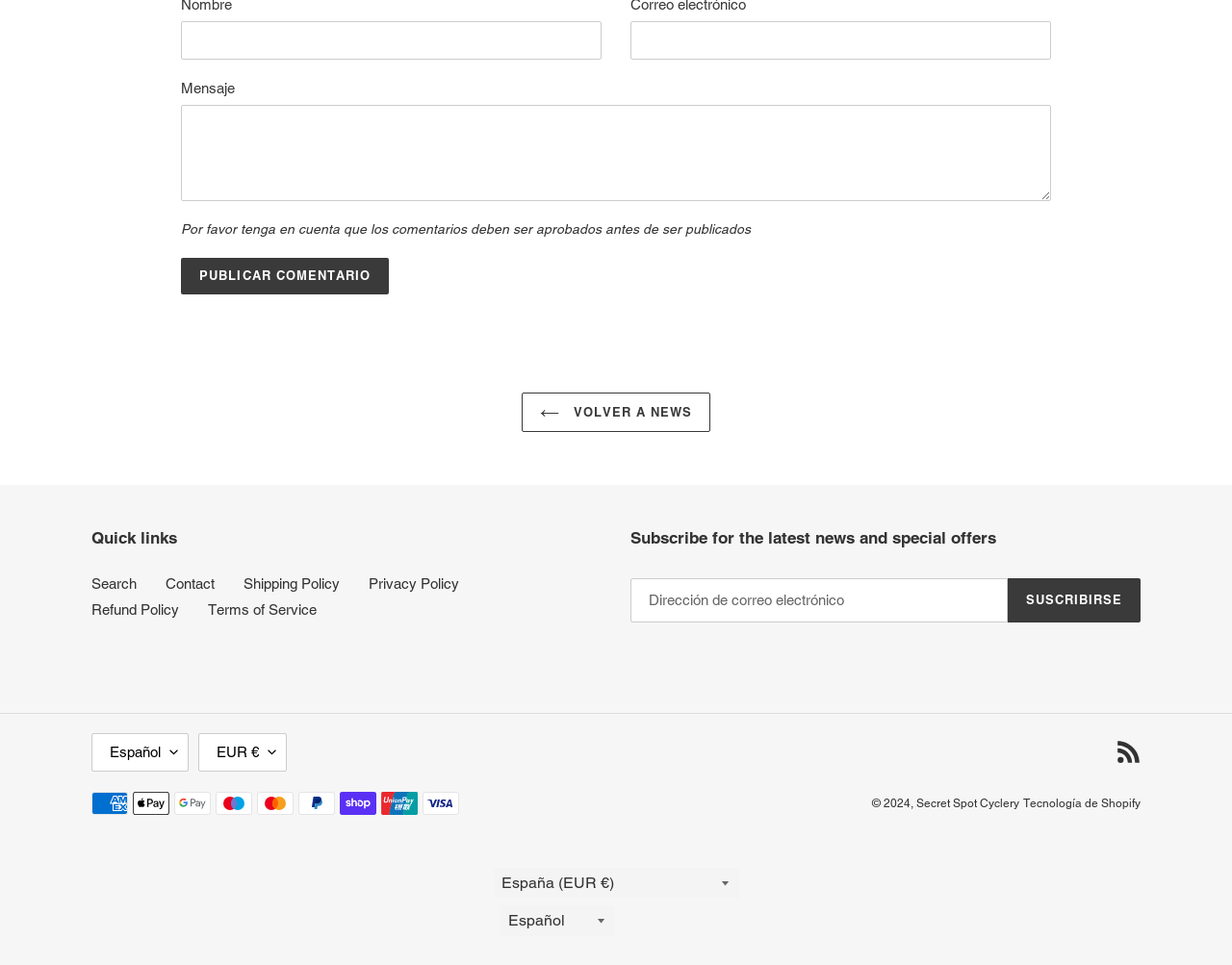Identify the coordinates of the bounding box for the element that must be clicked to accomplish the instruction: "Select a language".

[0.074, 0.76, 0.153, 0.8]